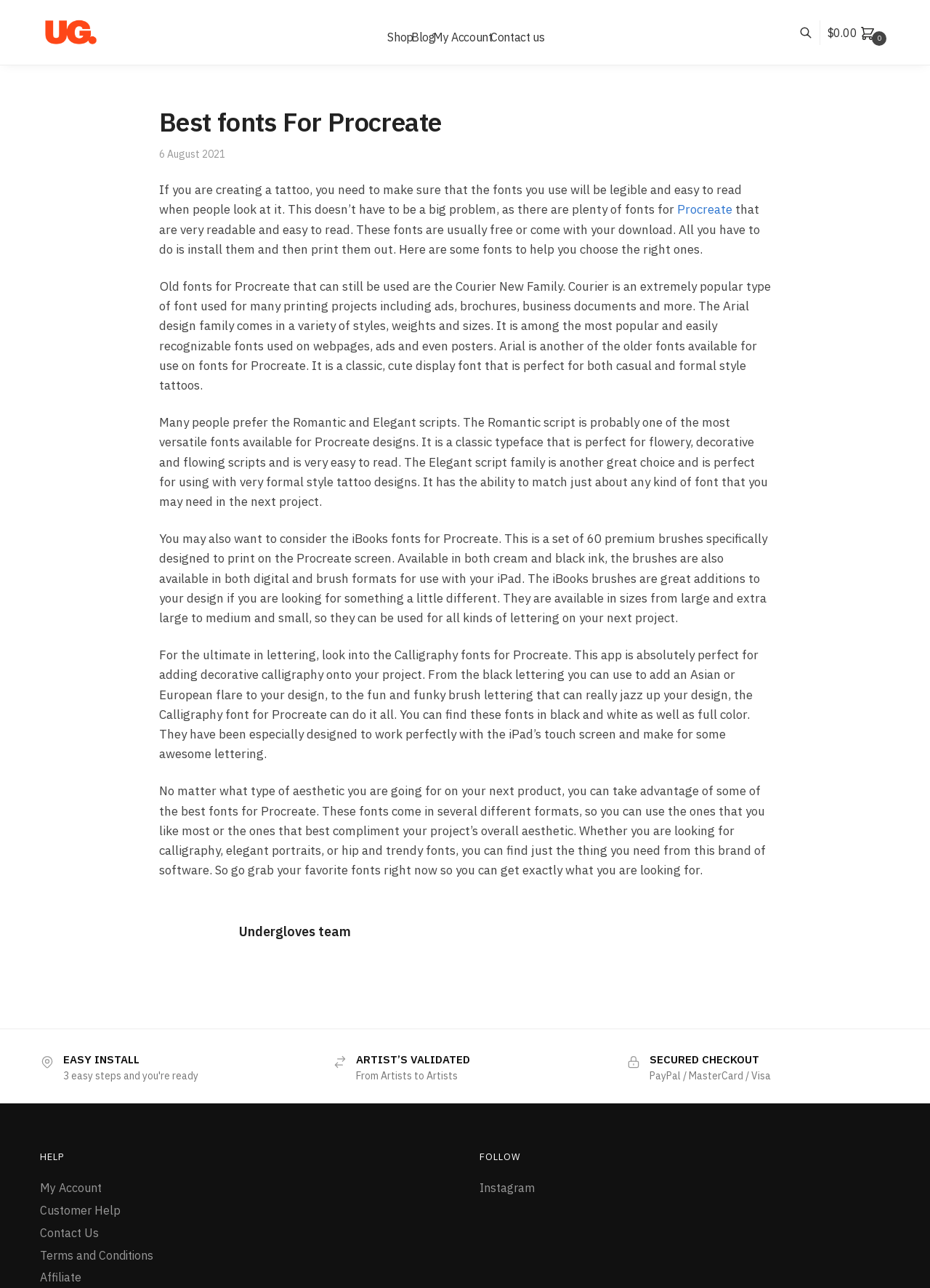Identify the bounding box coordinates necessary to click and complete the given instruction: "Click on the 'My Account' link".

[0.461, 0.0, 0.542, 0.051]